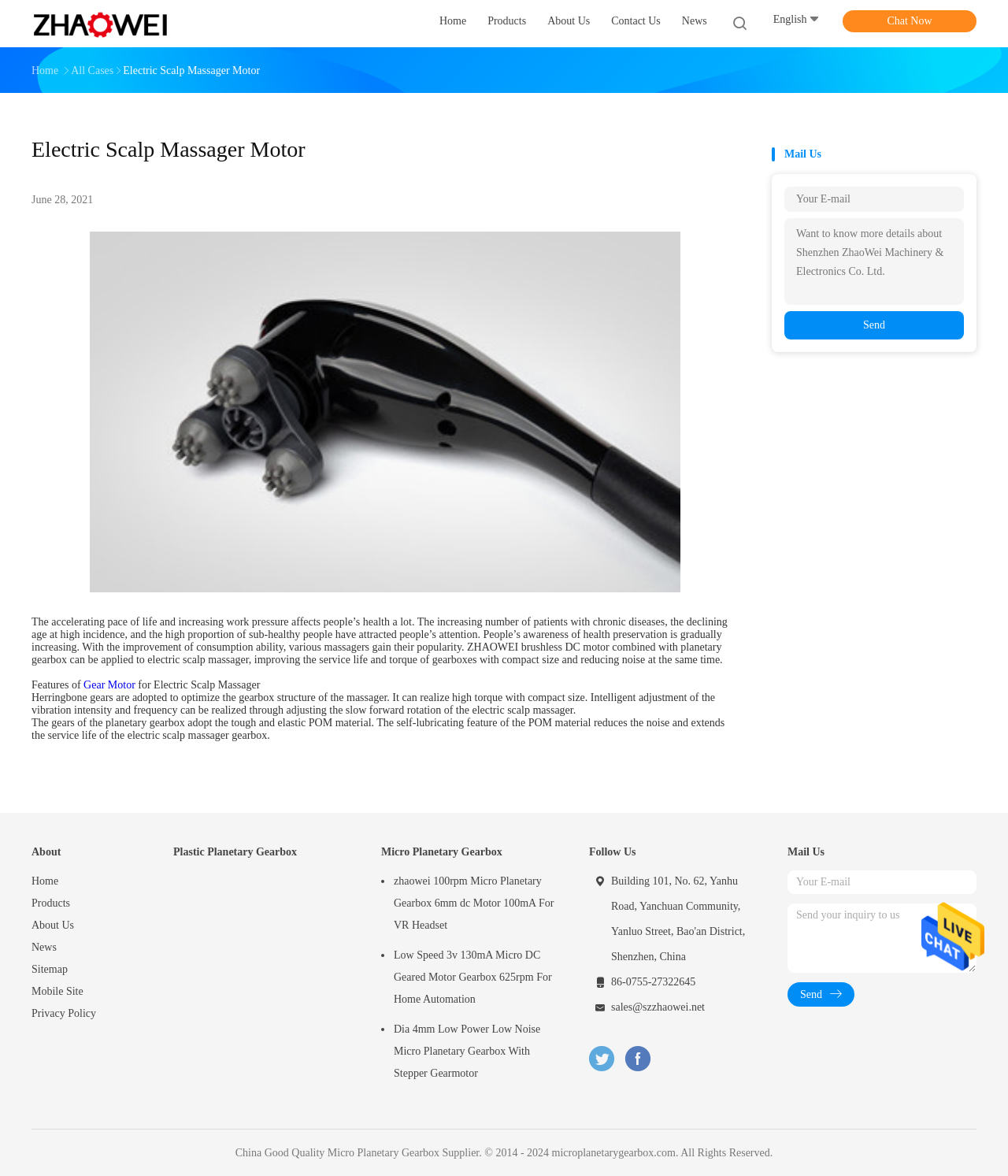Please specify the bounding box coordinates of the clickable region necessary for completing the following instruction: "Click Send Message". The coordinates must consist of four float numbers between 0 and 1, i.e., [left, top, right, bottom].

[0.914, 0.823, 0.977, 0.834]